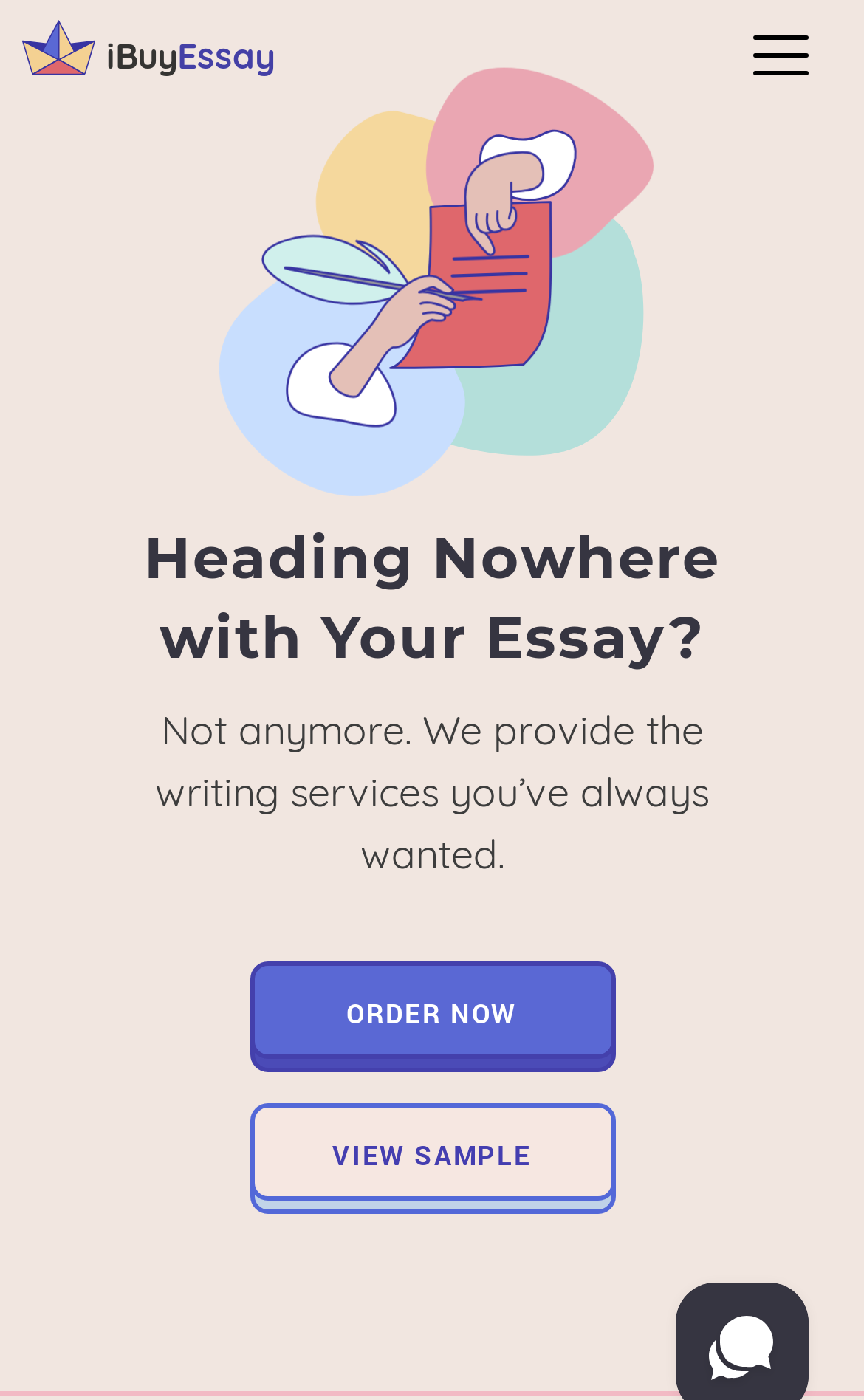Explain the webpage in detail.

The webpage is about a service that offers economics essay writing, as indicated by the title "Buy economics essay from the top service • IBuyEssay.com". At the top left of the page, there is a link to the website's homepage, "i Buy Essay: Online Essay Services iBuyEssay", accompanied by a small image with the same name. 

Below this, there is a prominent heading that reads "Heading Nowhere with Your Essay?" which spans most of the page's width. This is followed by a paragraph of text that says "Not anymore. We provide the writing services you’ve always wanted." 

To the right of the heading, there are two prominent buttons: "ORDER NOW" and "VIEW SAMPLE", which are likely calls-to-action for the user to engage with the service. 

On the right side of the page, there is a large image that takes up a significant portion of the page's height. The image does not have a descriptive text, but it likely serves as a visual element to break up the text and make the page more visually appealing.